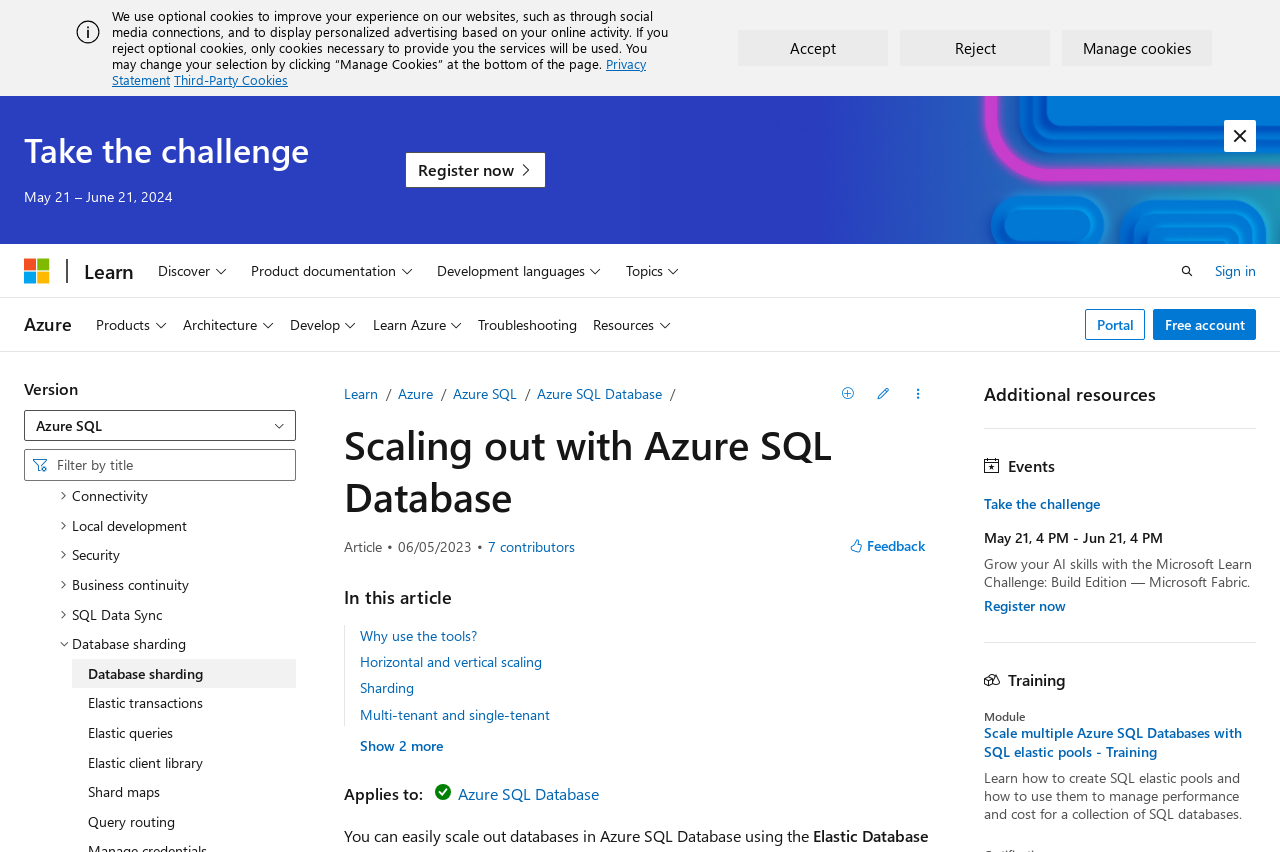Based on the element description T-SQL differences from SQL Server, identify the bounding box coordinates for the UI element. The coordinates should be in the format (top-left x, top-left y, bottom-right x, bottom-right y) and within the 0 to 1 range.

[0.044, 0.396, 0.231, 0.431]